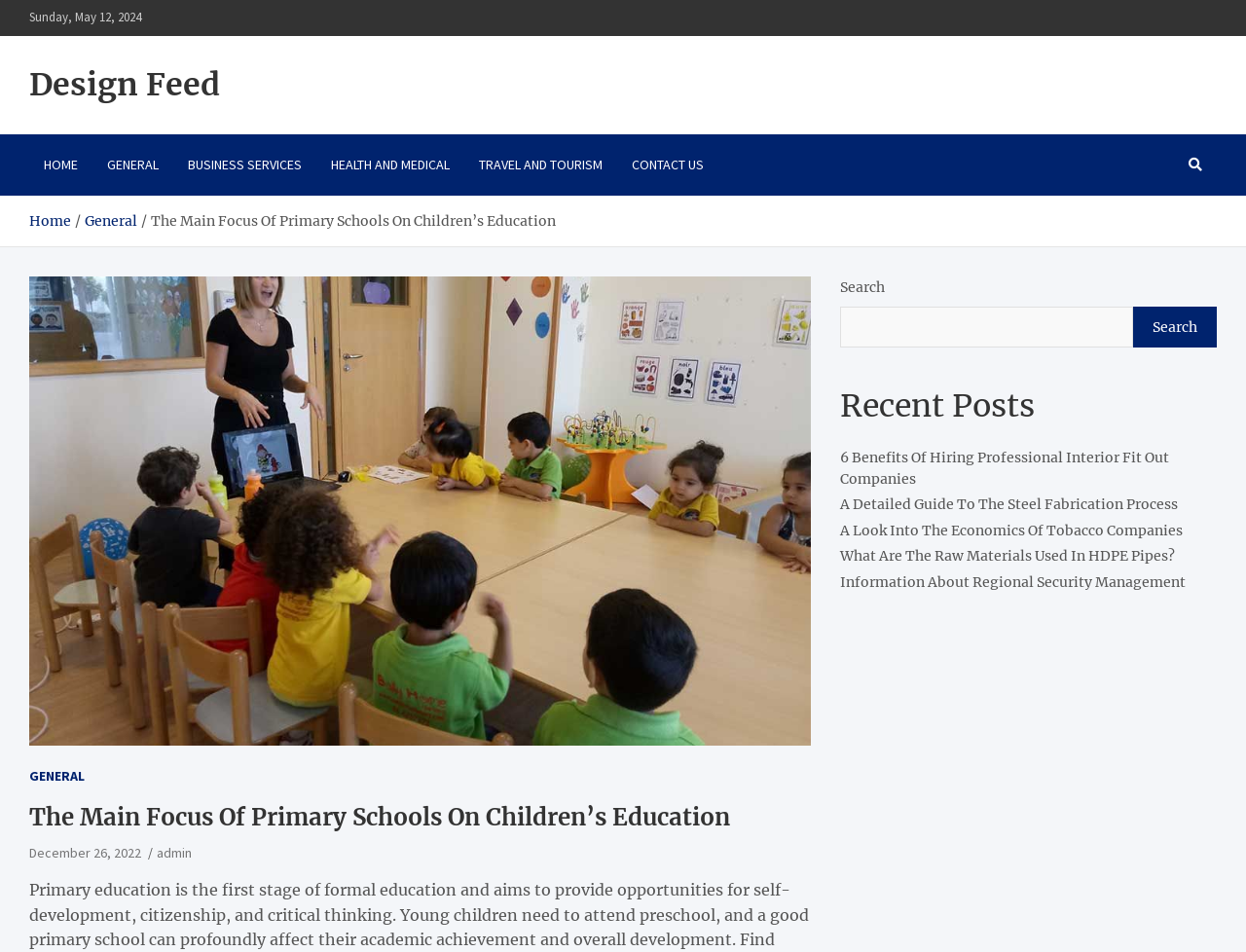Identify the bounding box coordinates for the element that needs to be clicked to fulfill this instruction: "View the 'The Main Focus Of Primary Schools On Children’s Education' image". Provide the coordinates in the format of four float numbers between 0 and 1: [left, top, right, bottom].

[0.023, 0.291, 0.651, 0.783]